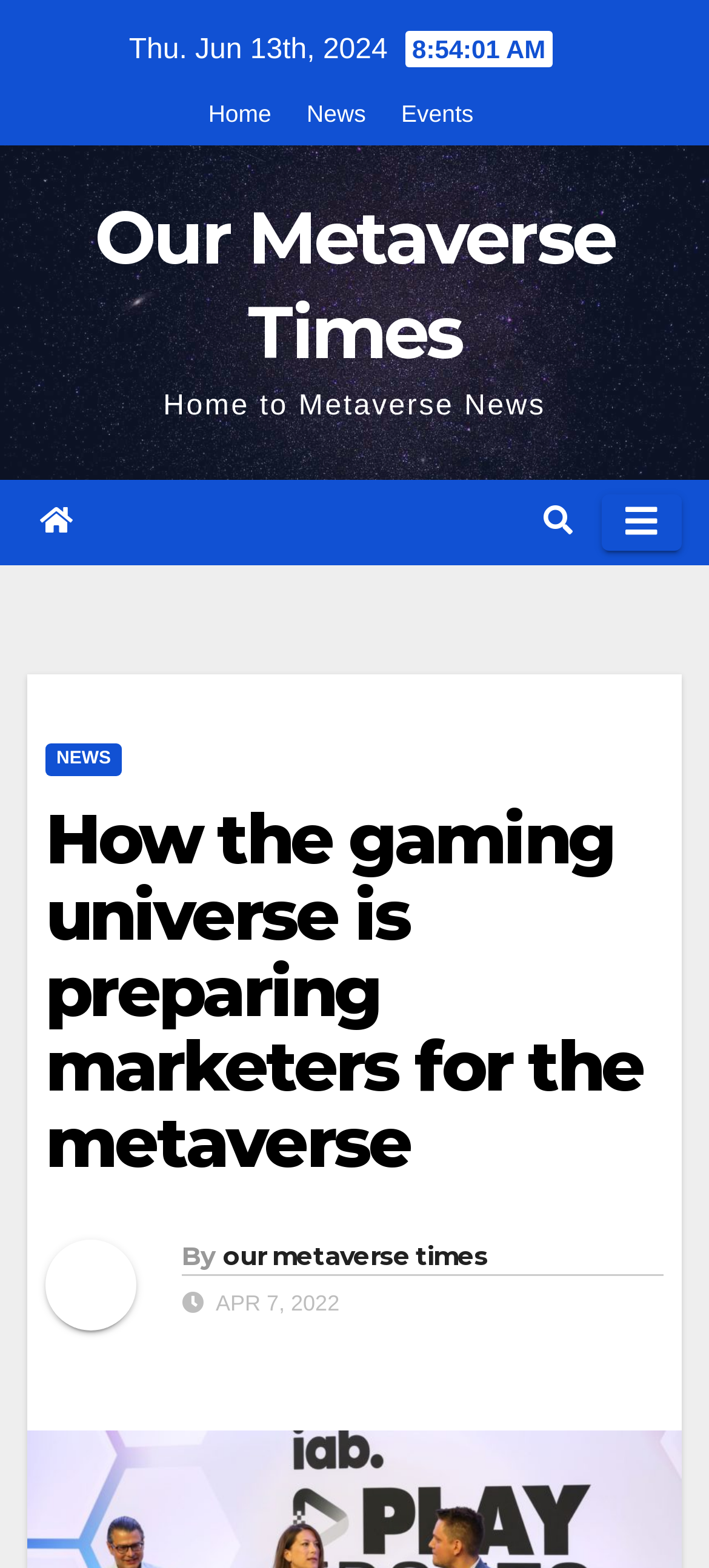Using details from the image, please answer the following question comprehensively:
Is there a navigation menu?

I found a navigation menu by looking at the top right of the webpage, where there is a button that says 'Toggle navigation'.